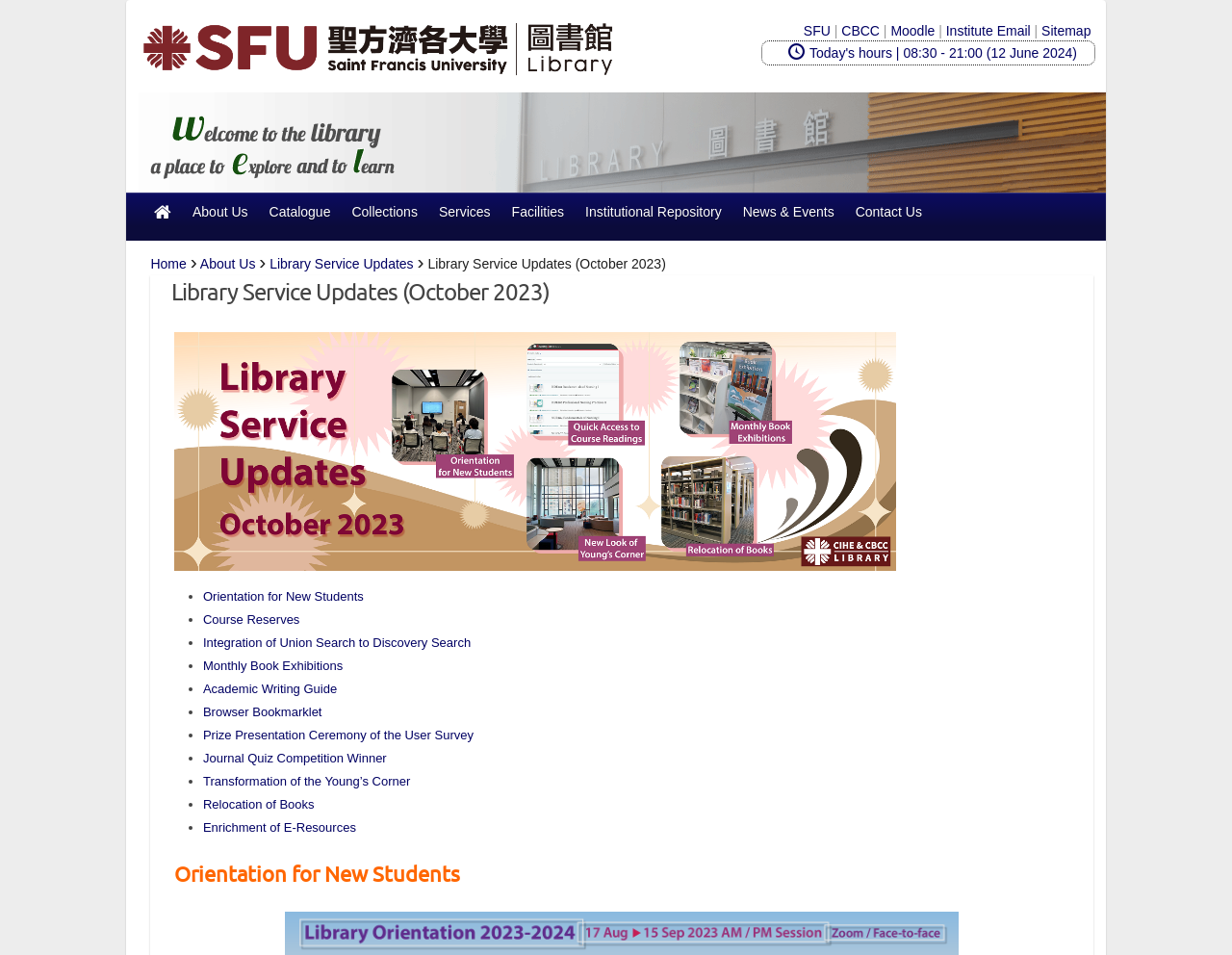Respond to the following question with a brief word or phrase:
How many links are there under the 'Library Service Updates (October 2023)' heading?

10